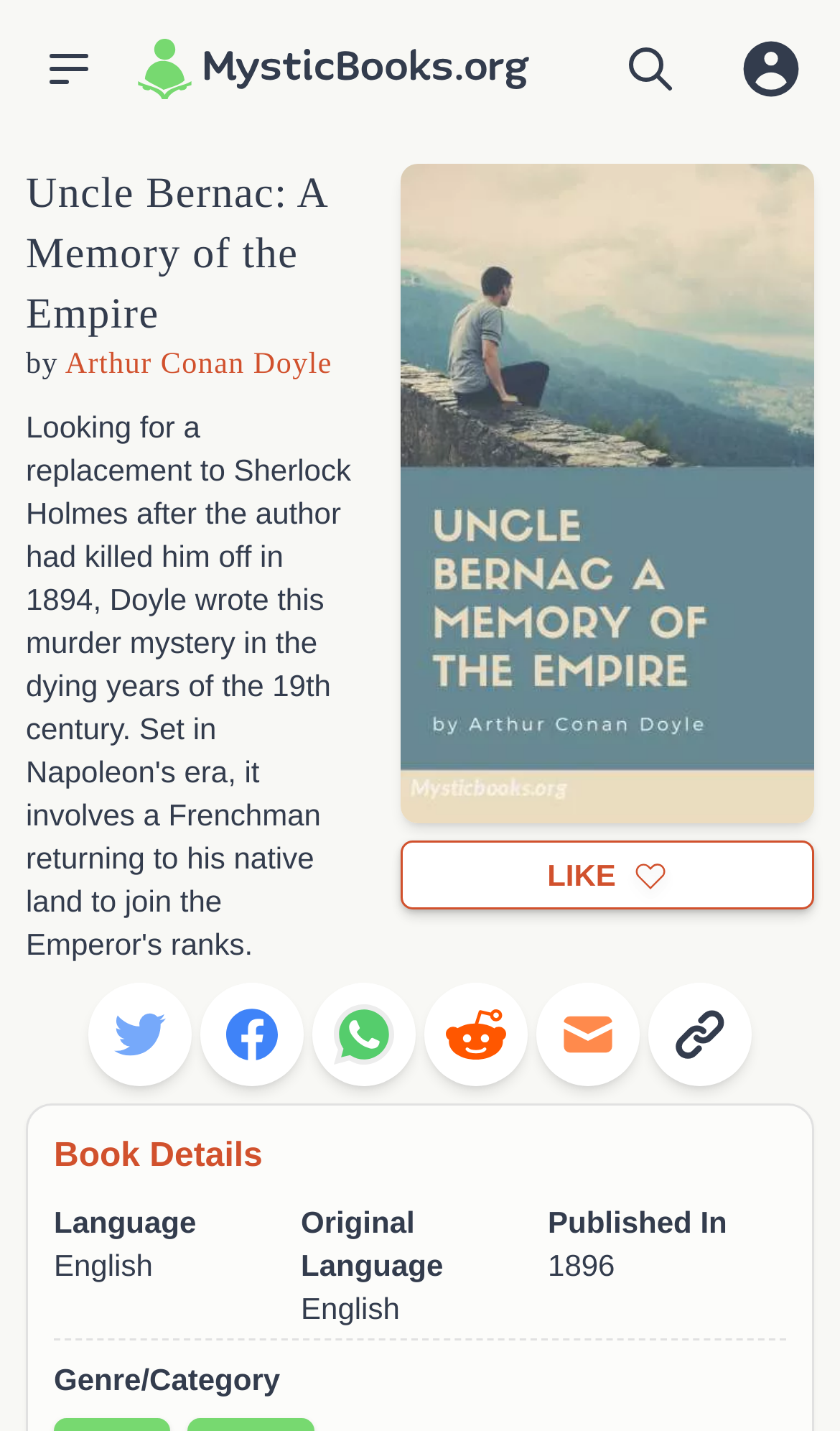Calculate the bounding box coordinates for the UI element based on the following description: "Arthur Conan Doyle". Ensure the coordinates are four float numbers between 0 and 1, i.e., [left, top, right, bottom].

[0.078, 0.244, 0.396, 0.267]